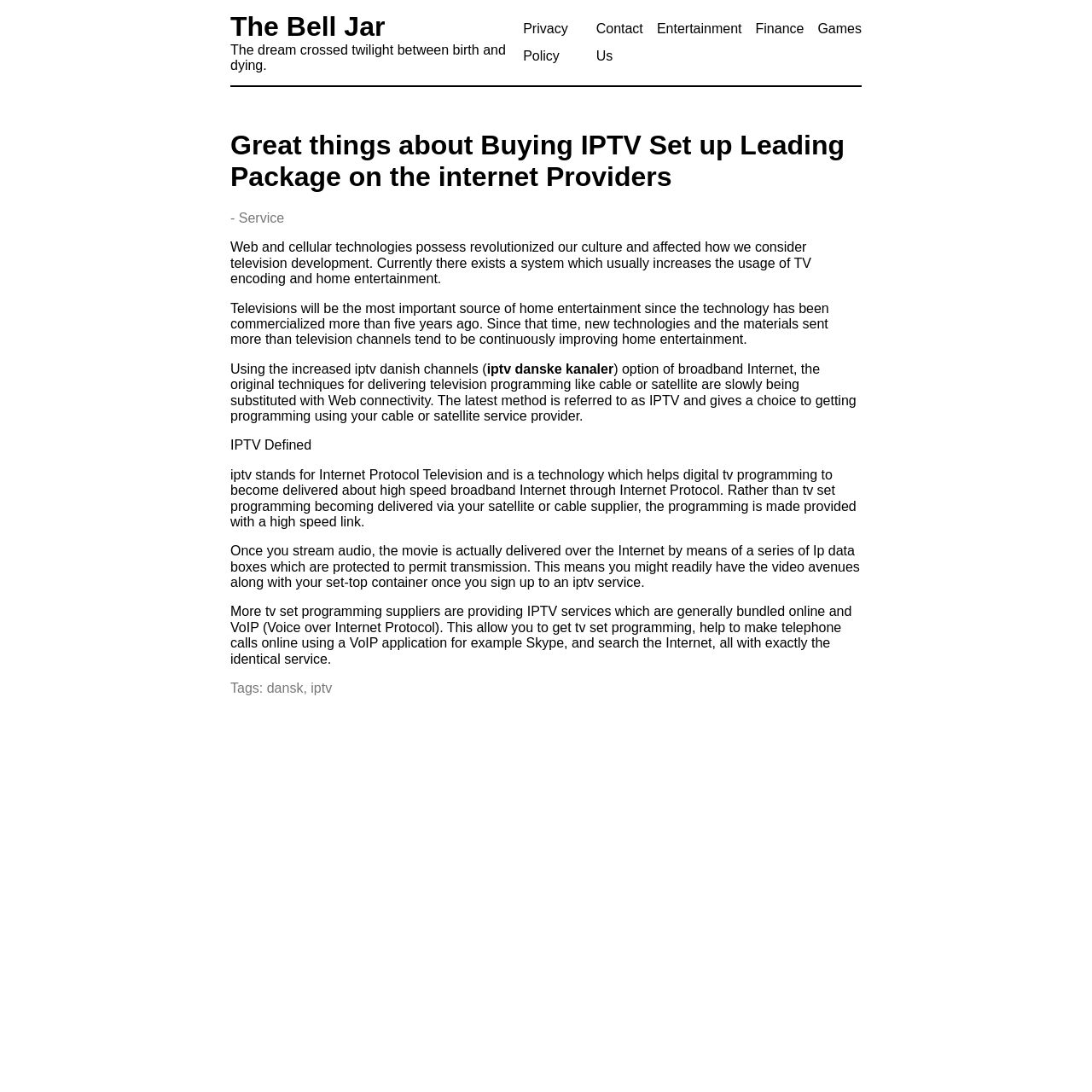How is TV programming delivered through IPTV?
Answer the question with a single word or phrase, referring to the image.

Through Internet Protocol